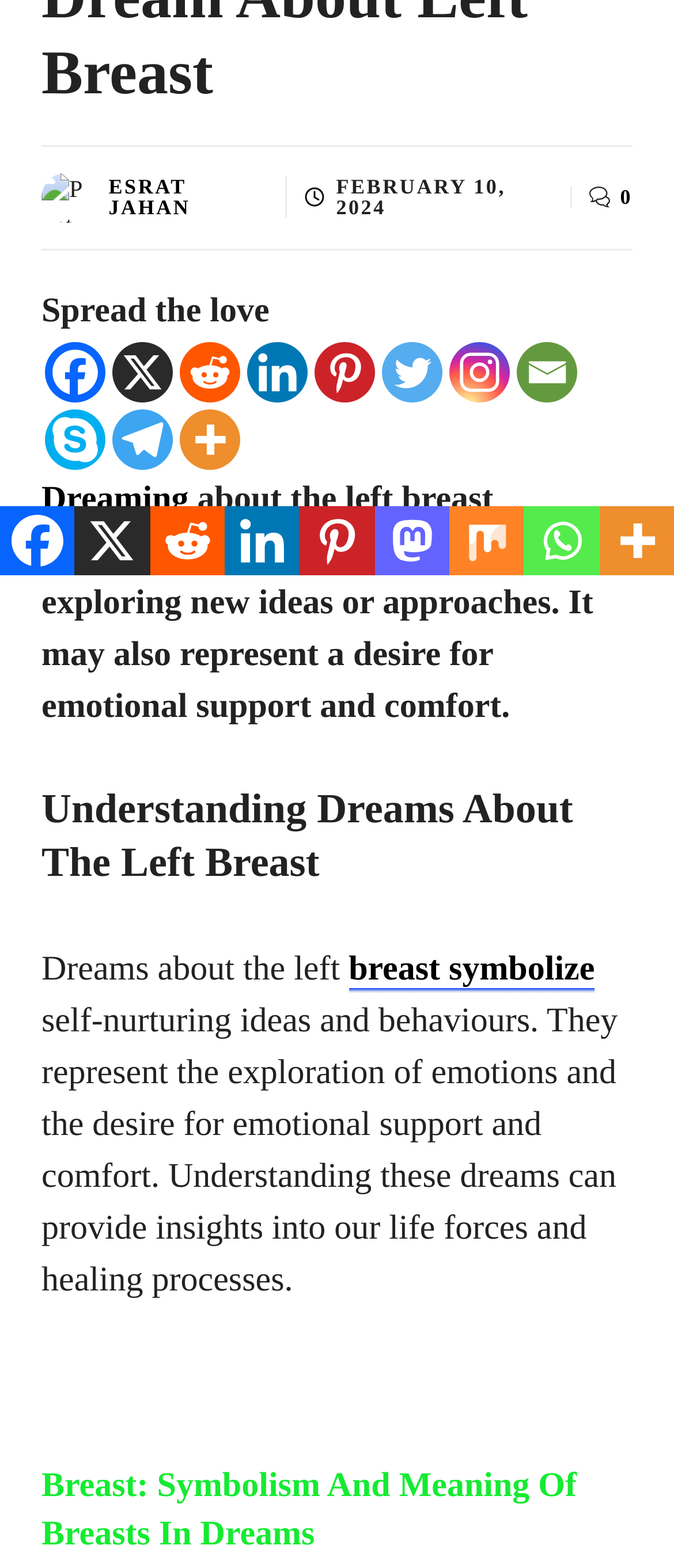Identify the bounding box for the UI element specified in this description: "aria-label="Twitter" title="Twitter"". The coordinates must be four float numbers between 0 and 1, formatted as [left, top, right, bottom].

[0.567, 0.218, 0.656, 0.256]